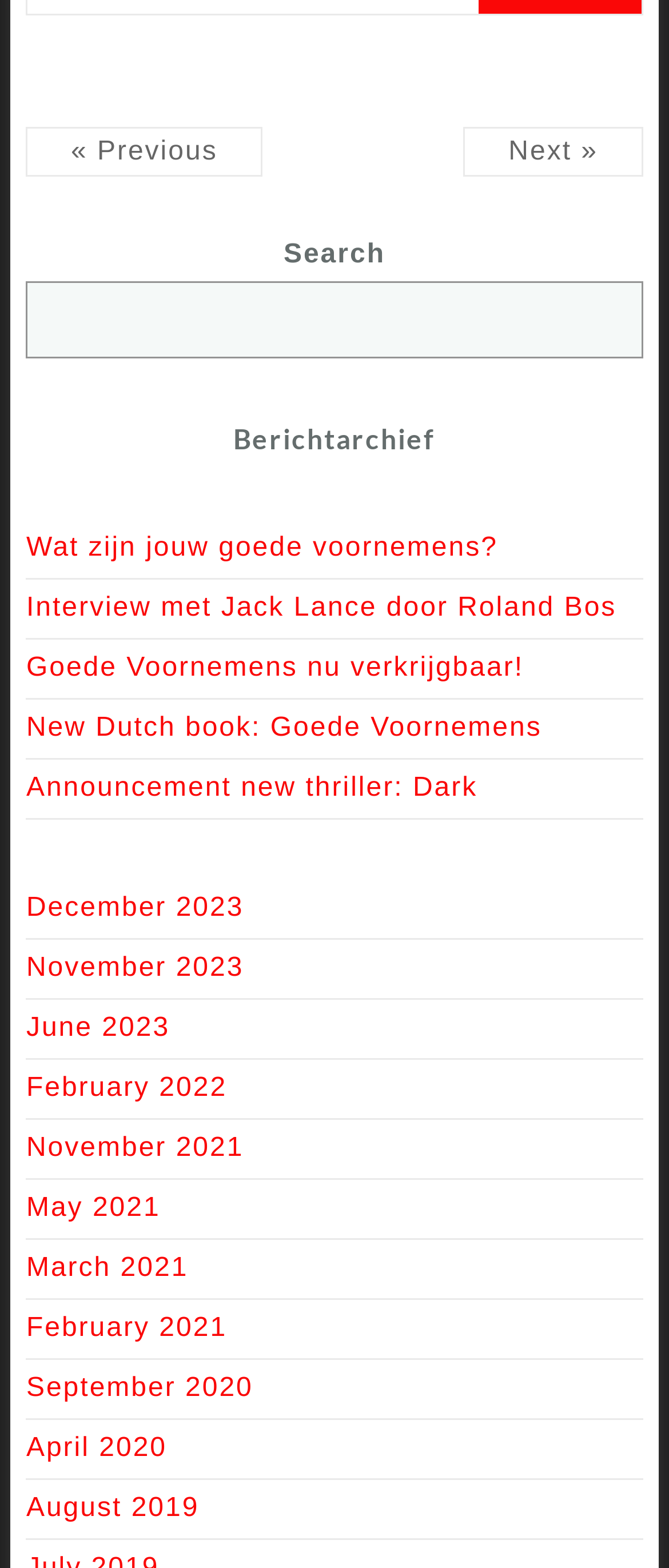How many search boxes are there on this webpage?
Look at the screenshot and respond with one word or a short phrase.

1